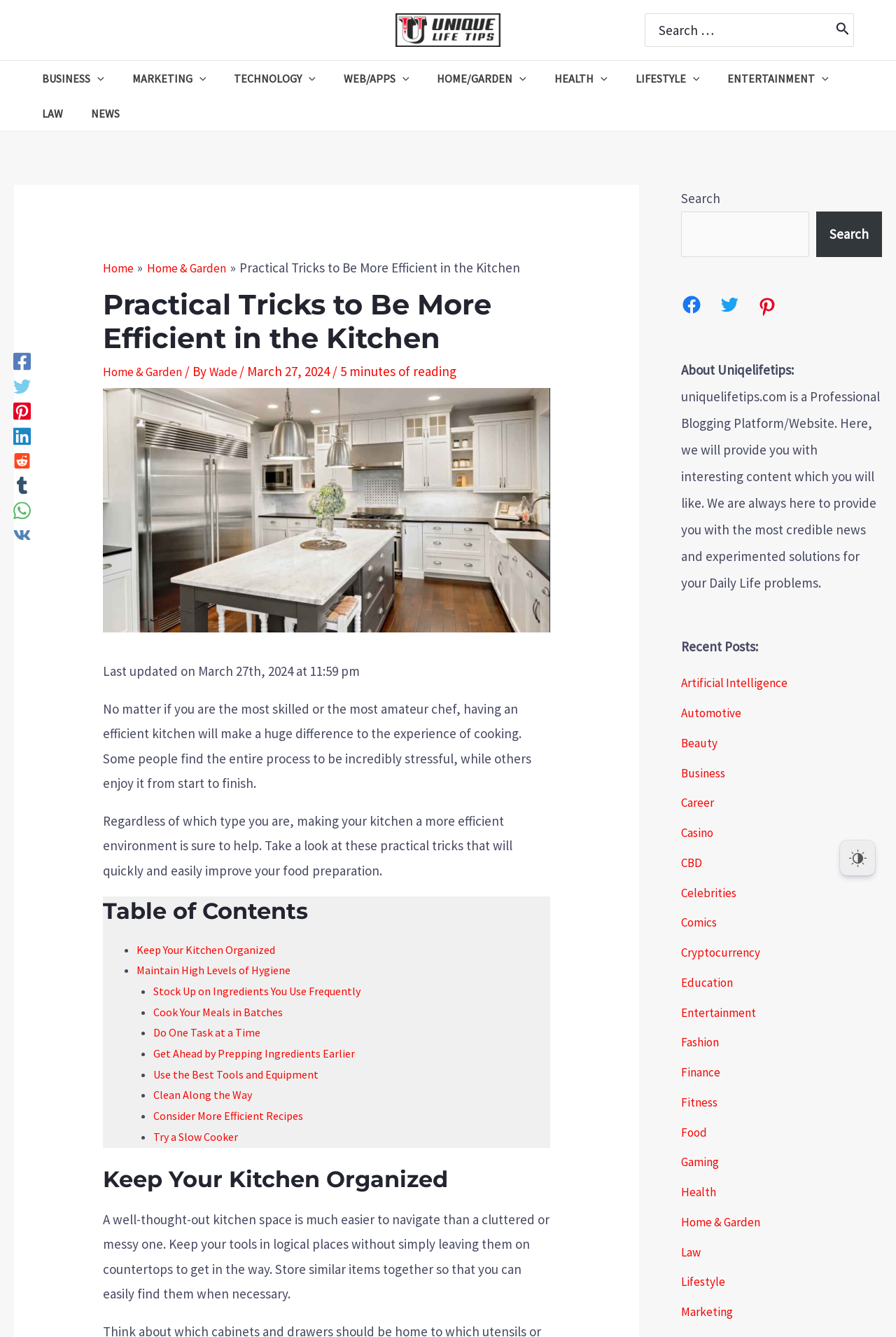Identify the bounding box coordinates for the region to click in order to carry out this instruction: "Toggle BUSINESS menu". Provide the coordinates using four float numbers between 0 and 1, formatted as [left, top, right, bottom].

[0.031, 0.046, 0.125, 0.072]